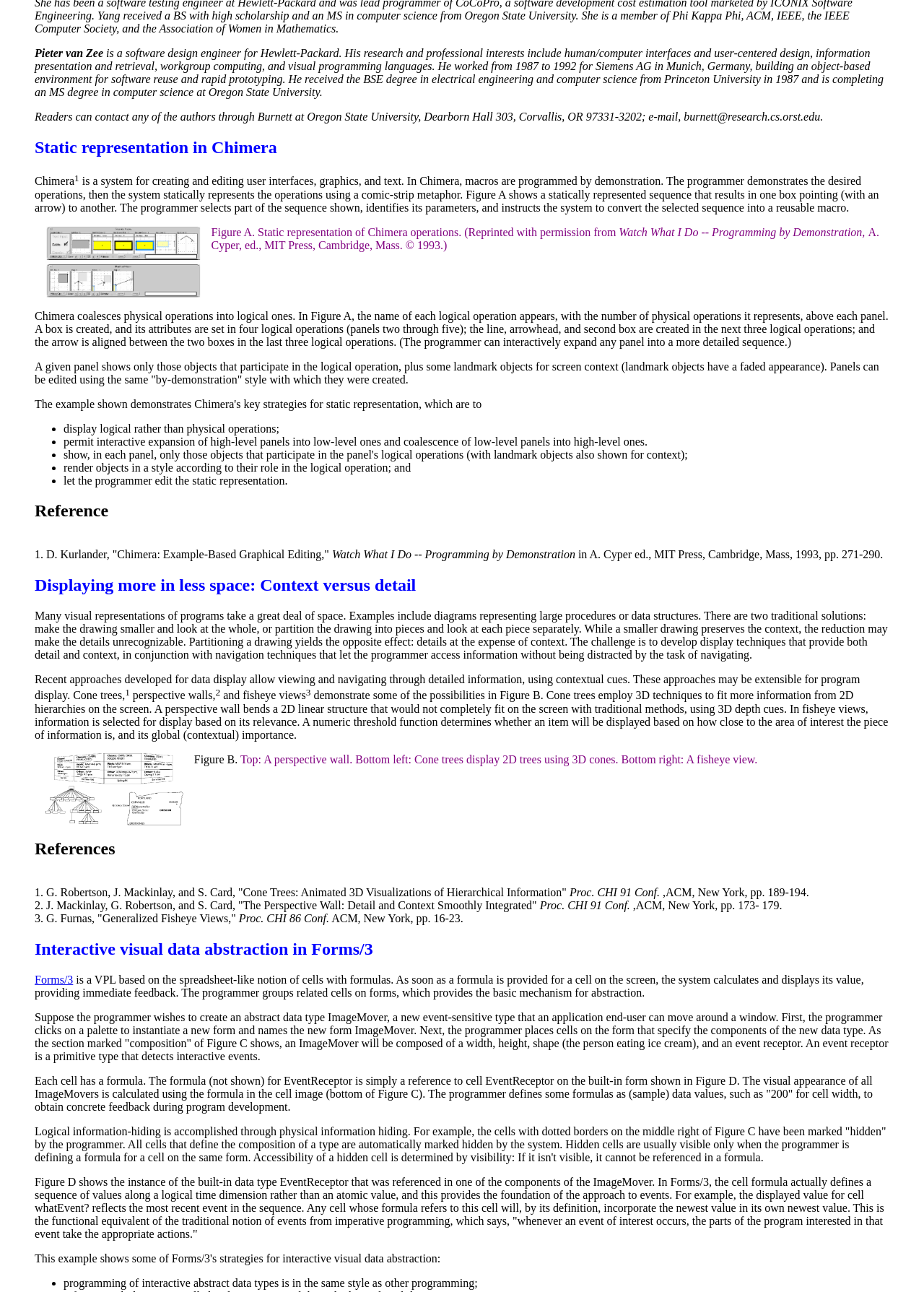What is the purpose of cone trees?
Can you give a detailed and elaborate answer to the question?

The answer can be found in the section 'Displaying more in less space: Context versus detail', which explains that cone trees employ 3D techniques to fit more information from 2D hierarchies on the screen.